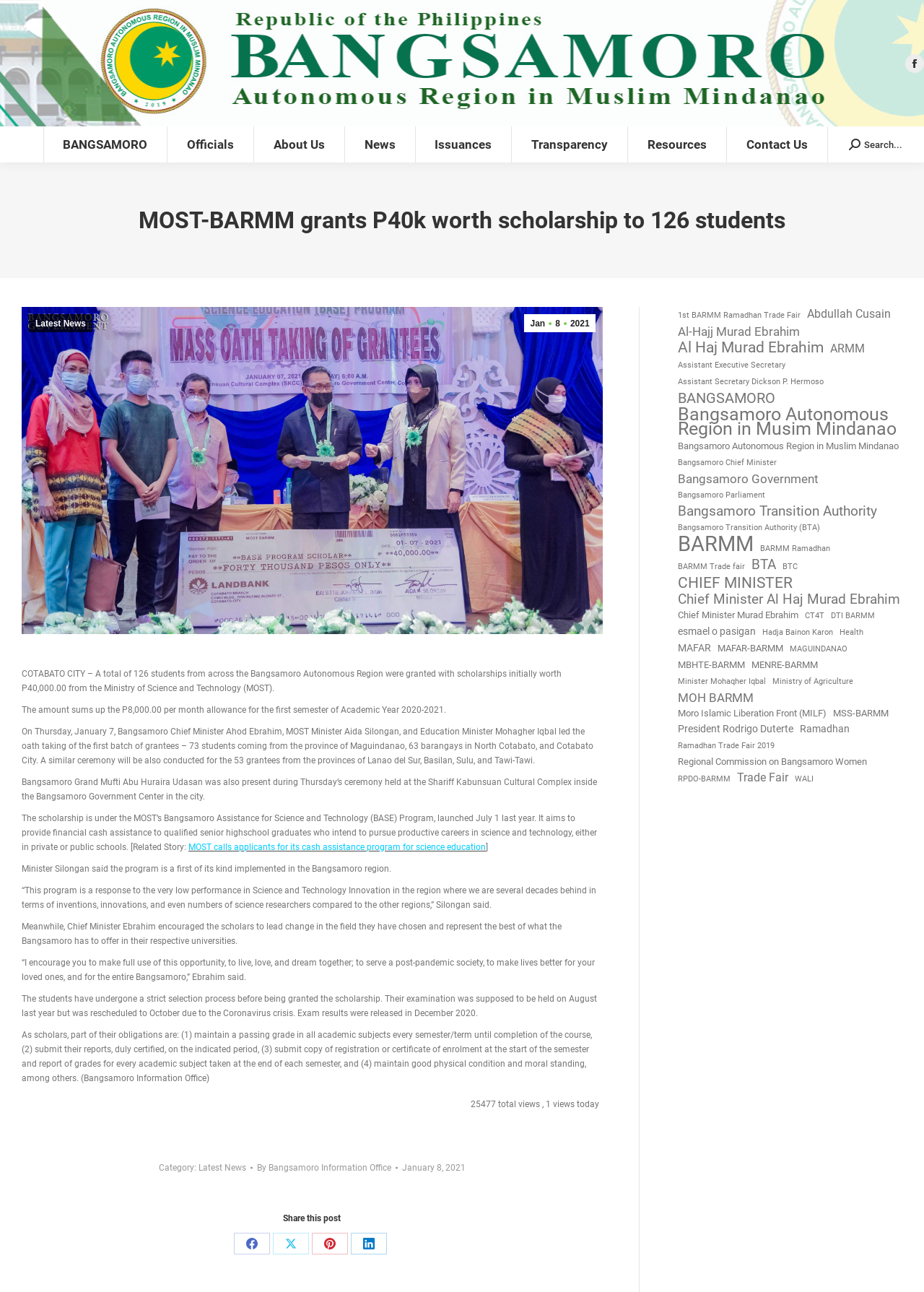Please locate the bounding box coordinates of the element's region that needs to be clicked to follow the instruction: "Click the 'Skip to Main Content' link". The bounding box coordinates should be provided as four float numbers between 0 and 1, i.e., [left, top, right, bottom].

None